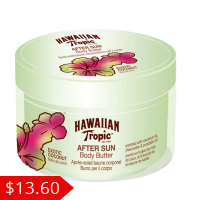Generate a complete and detailed caption for the image.

The image showcases a container of Hawaiian Tropic After Sun Body Butter, presented in a cheerful and appealing design. The product, featuring a light green jar adorned with a vibrant floral illustration, is specifically designed for post-sun care. Prominently displayed at the bottom left corner of the image is the price tag, indicating that it retails for $13.60. This body butter is infused with exotic coconut and promises moisturizing benefits after sun exposure, making it an ideal choice for those enjoying the outdoors while seeking skin nourishment and protection. Perfect for summer use, this product reflects Hawaiian Tropic's commitment to delivering tropical-inspired skincare solutions.